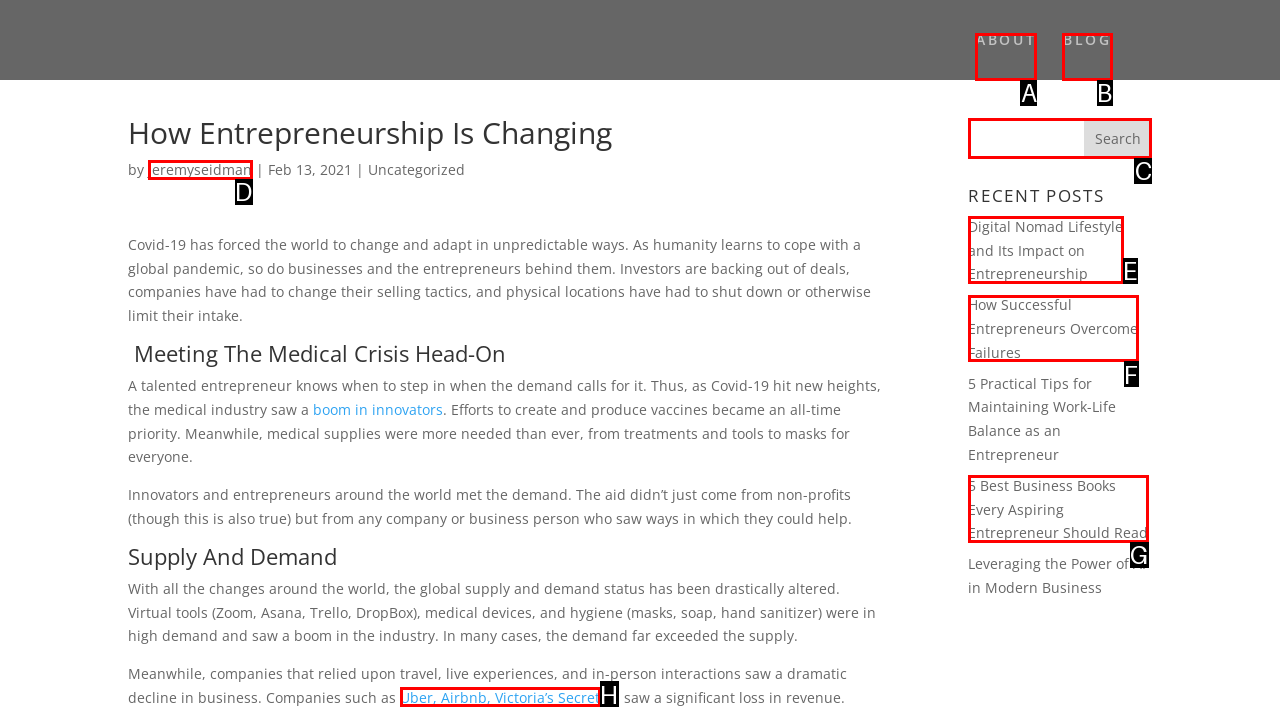Please provide the letter of the UI element that best fits the following description: Blog
Respond with the letter from the given choices only.

B